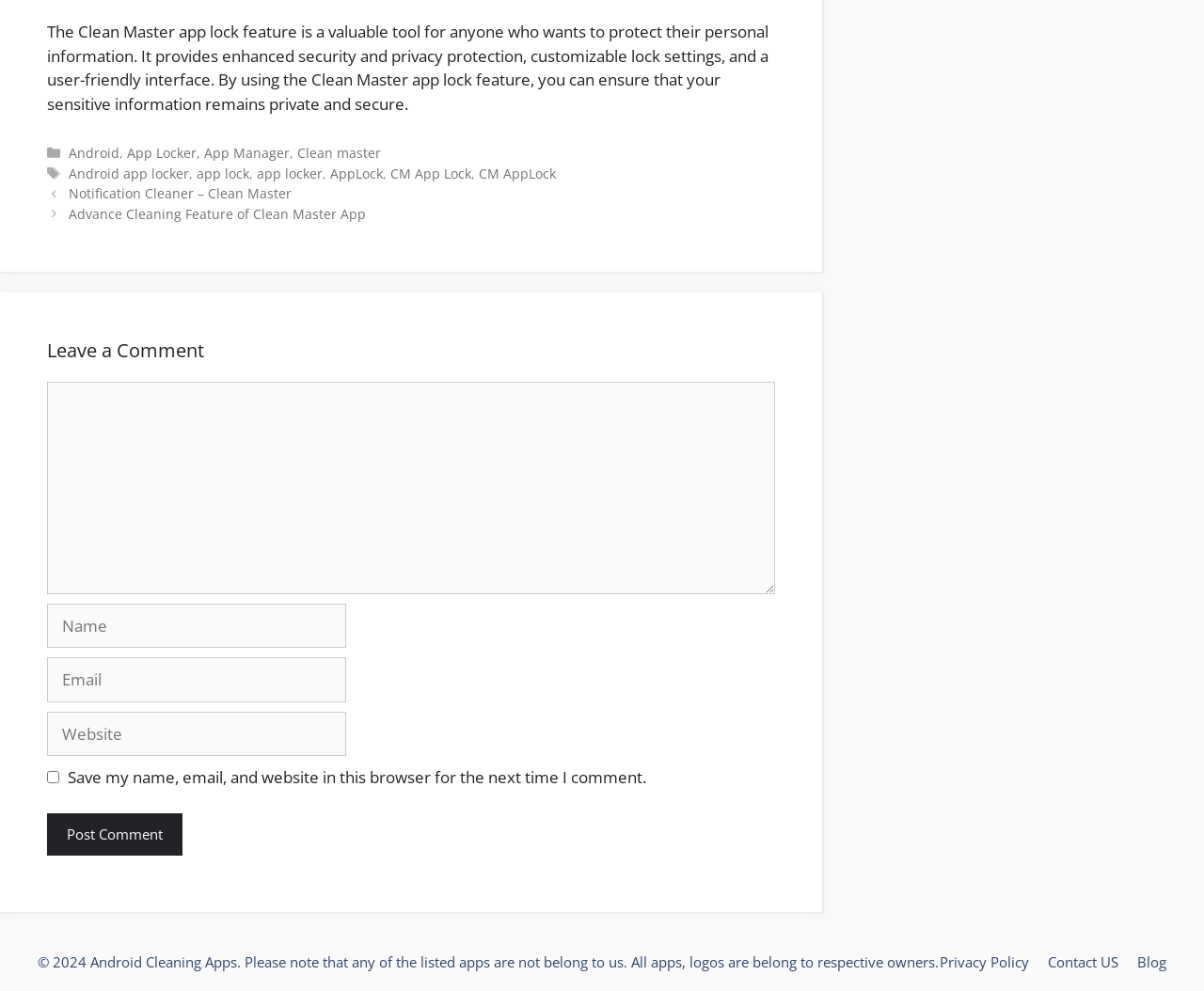Provide a short, one-word or phrase answer to the question below:
What categories are listed in the footer?

Android, App Locker, App Manager, Clean master